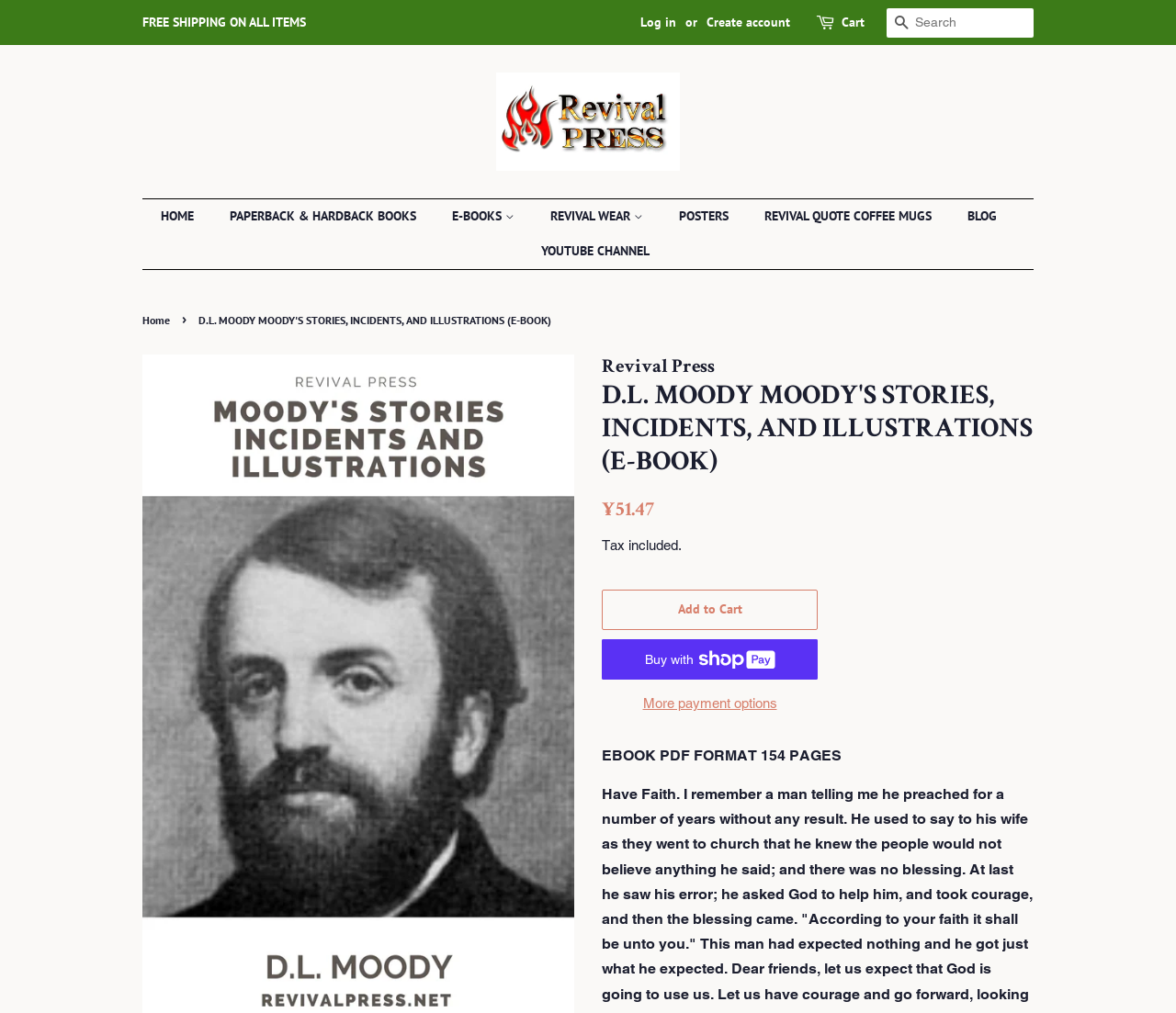Please analyze the image and provide a thorough answer to the question:
What is the function of the button 'Add to Cart'?

I found the function of the button 'Add to Cart' by looking at its position and text, which suggests that it is used to add the e-book to the cart.